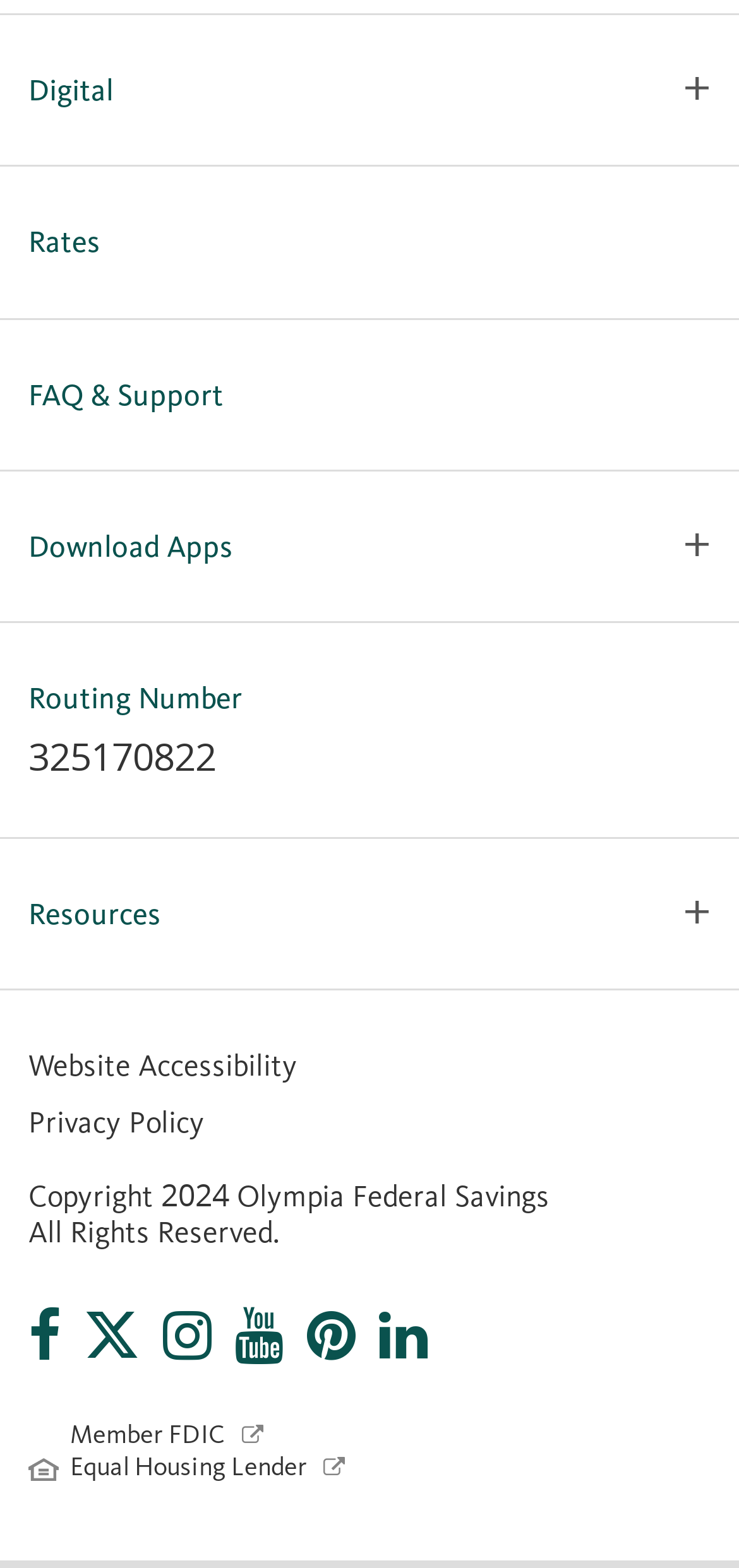Using the provided element description, identify the bounding box coordinates as (top-left x, top-left y, bottom-right x, bottom-right y). Ensure all values are between 0 and 1. Description: Equal Housing Lender

[0.095, 0.925, 0.466, 0.946]